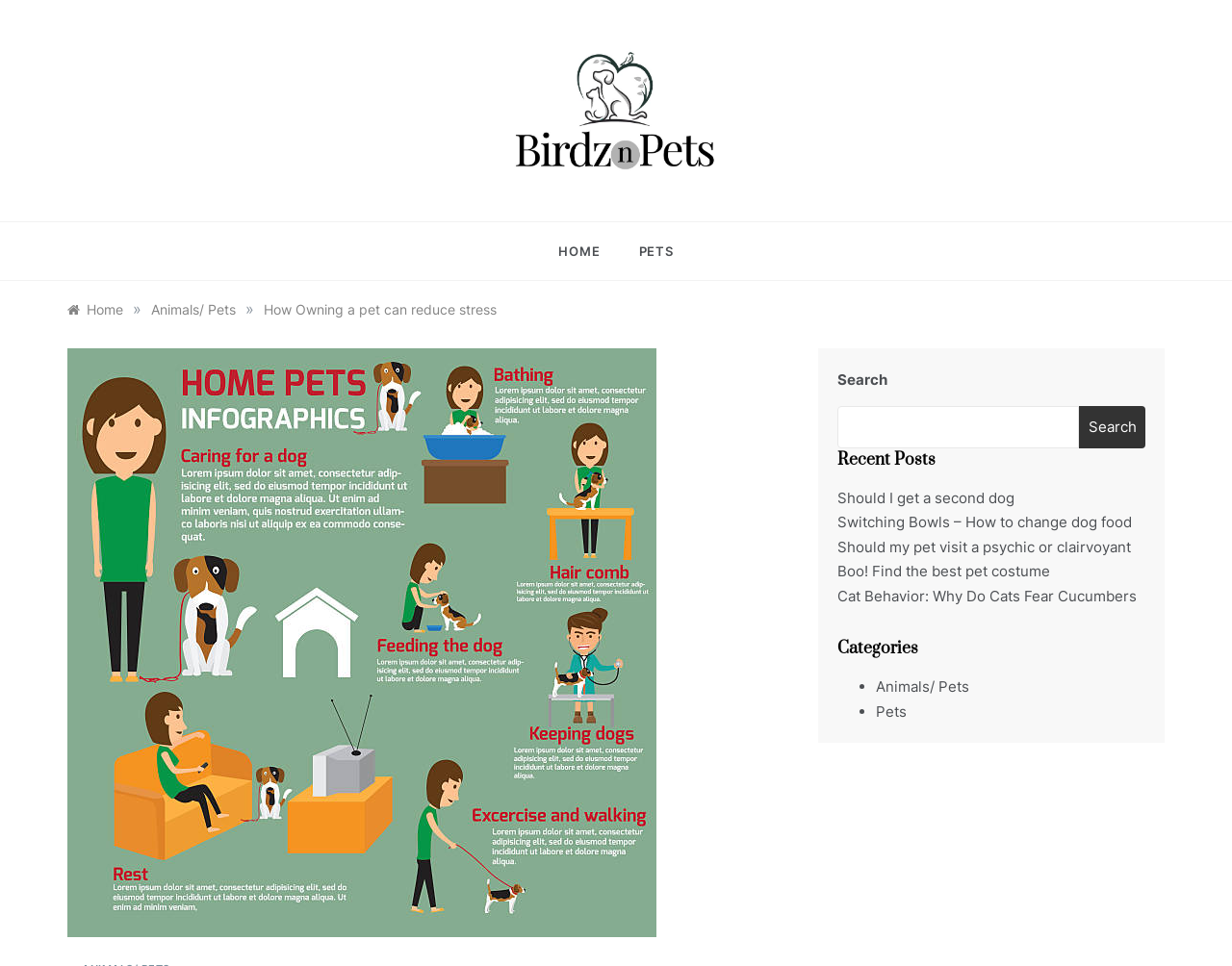What is the purpose of the search bar?
Give a one-word or short phrase answer based on the image.

To search the website